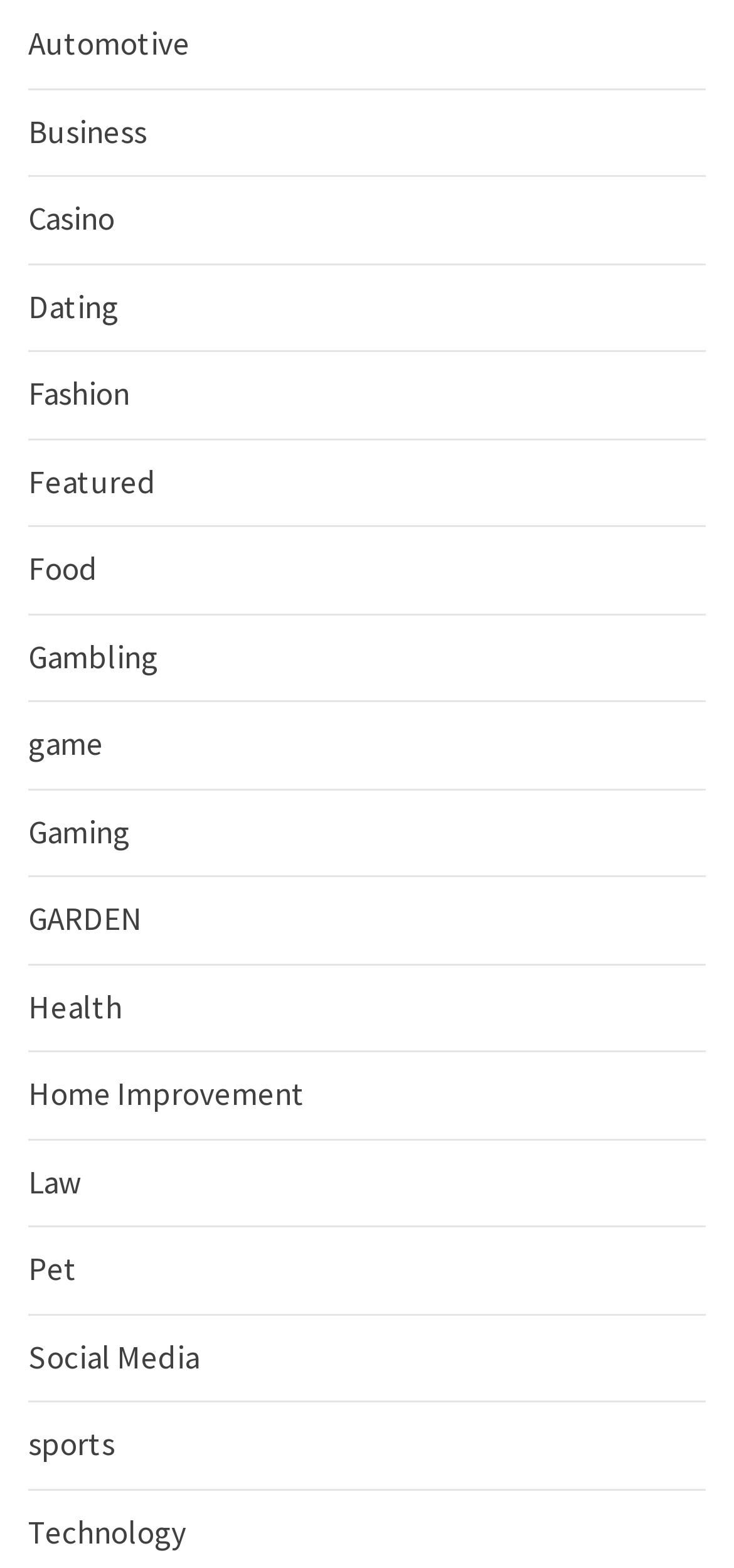Pinpoint the bounding box coordinates of the clickable element needed to complete the instruction: "Explore the Health section". The coordinates should be provided as four float numbers between 0 and 1: [left, top, right, bottom].

[0.038, 0.628, 0.167, 0.655]